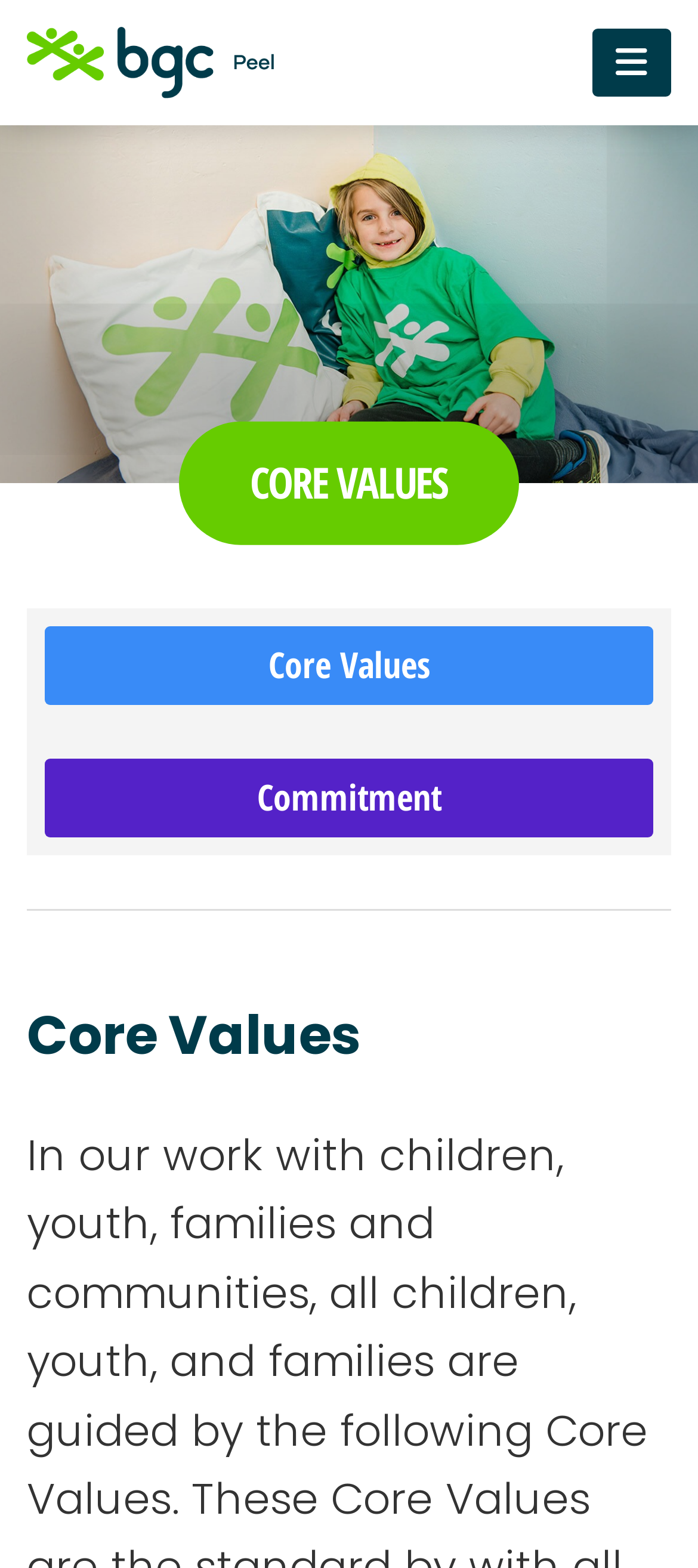Please provide a comprehensive response to the question below by analyzing the image: 
How many links are there in the main section?

The main section of the webpage contains two links, 'Core Values 5' and 'Commitment 5', which are located below the heading 'CORE VALUES'.